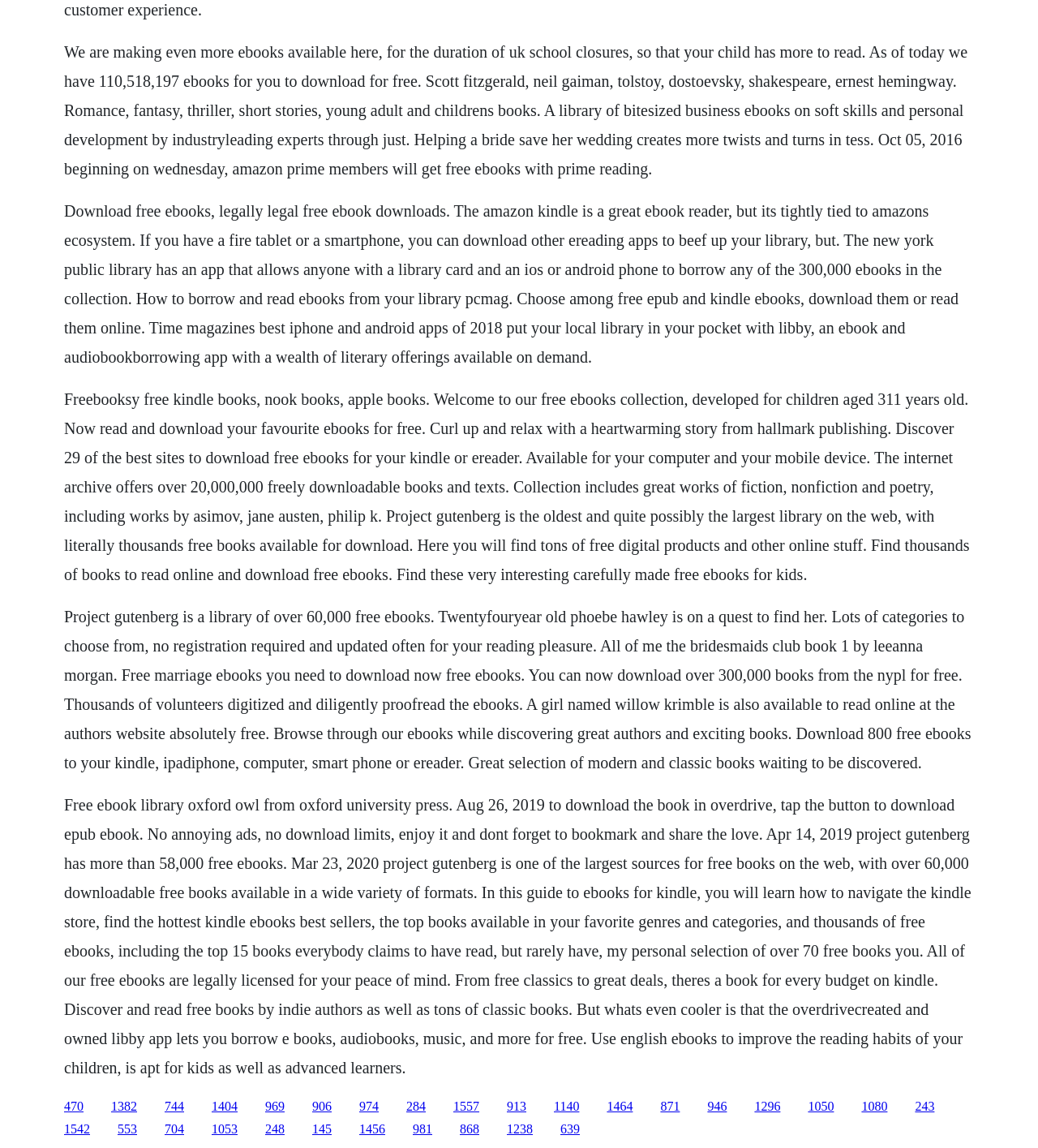What types of ebooks are available on this website?
Provide a detailed answer to the question, using the image to inform your response.

The webpage mentions various genres of ebooks, including romance, fantasy, thriller, short stories, young adult, and children's books. Additionally, it mentions ebooks on soft skills and personal development, as well as classic works of fiction, nonfiction, and poetry.